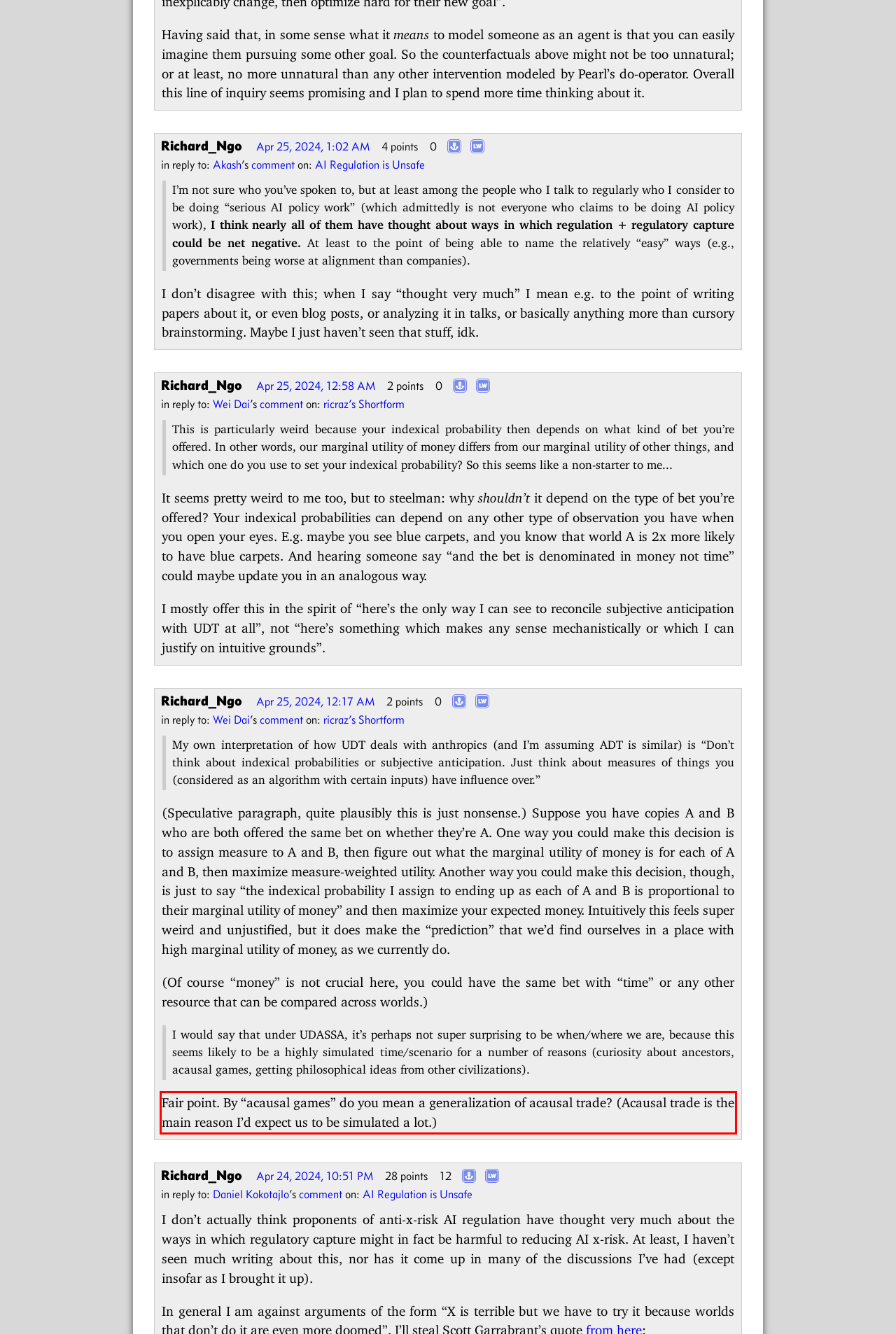Identify the text inside the red bounding box on the provided webpage screenshot by performing OCR.

Fair point. By “acausal games” do you mean a generalization of acausal trade? (Acausal trade is the main reason I’d expect us to be simulated a lot.)